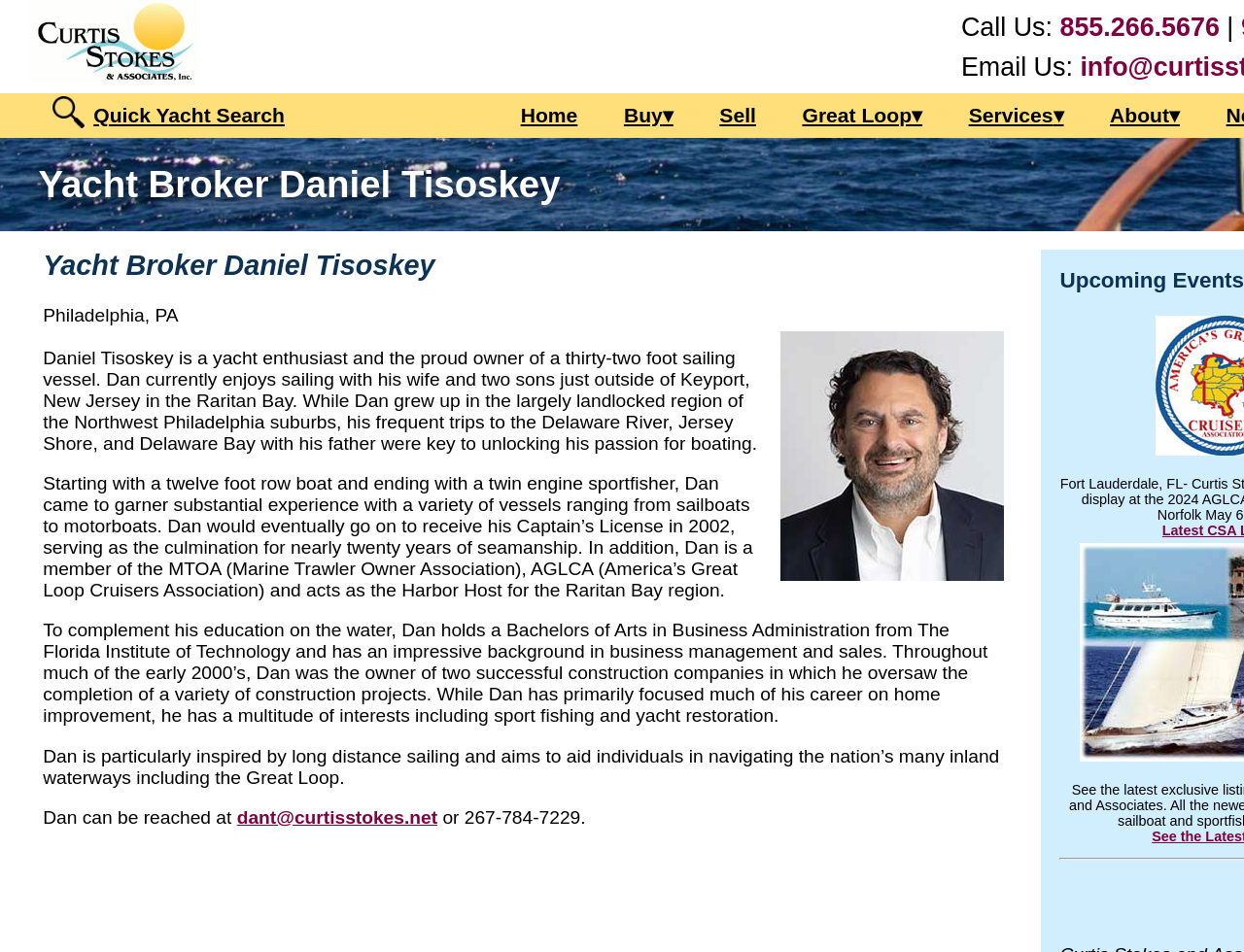What is Daniel Tisoskey's profession?
Please give a detailed and elaborate explanation in response to the question.

The heading 'Yacht Broker Daniel Tisoskey' and the overall content of the webpage suggest that Daniel Tisoskey is a yacht broker.